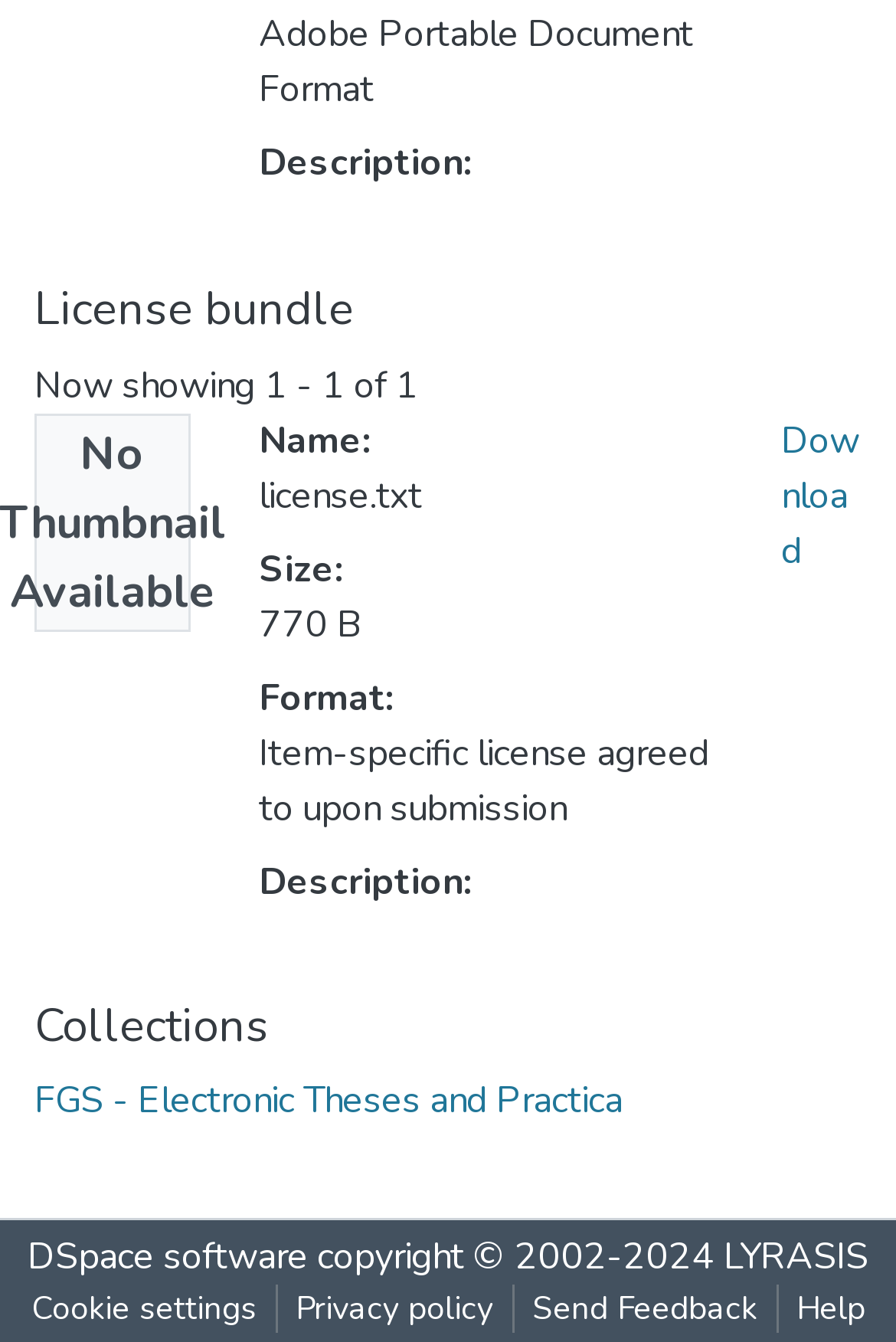Please identify the bounding box coordinates of the element that needs to be clicked to perform the following instruction: "Send feedback".

[0.573, 0.957, 0.865, 0.993]